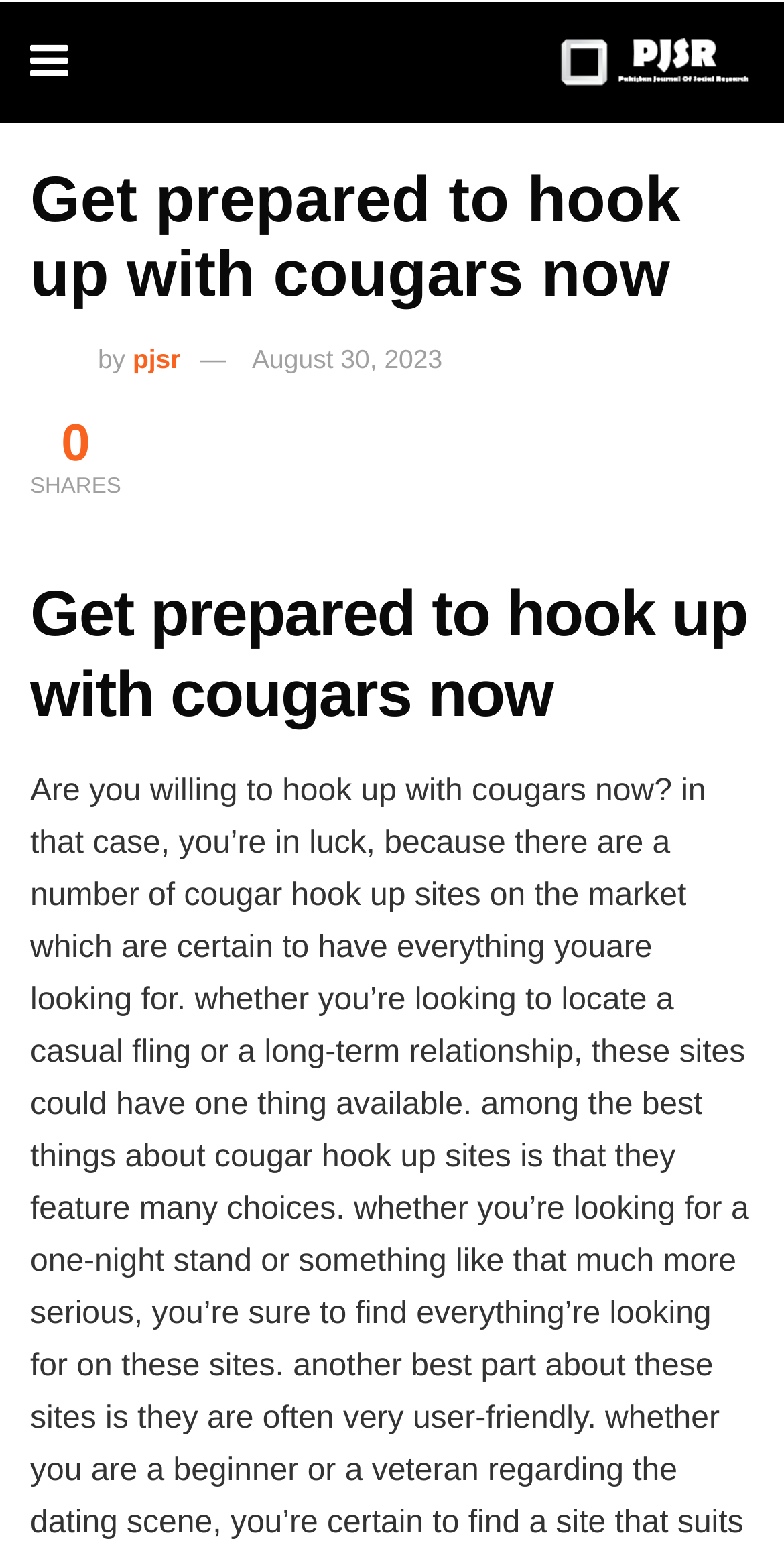Write an exhaustive caption that covers the webpage's main aspects.

The webpage appears to be a blog post or article with a title "Get prepared to hook up with cougars now" and a subtitle "Pakistan Journal of Social Research". At the top left, there is a link to "trustworthy thesis editing services". Next to it, there is a small icon represented by a Unicode character. 

On the top right, there is a link to "Pakistan Journal of Social Research" with an accompanying image that spans almost the entire width of the page. Below this, there is a large heading that repeats the title "Get prepared to hook up with cougars now". 

Below the heading, there is a small image on the left, followed by the text "by" and a link to "pjsr". To the right of this, there is a link to a date "August 30, 2023". 

Further down, there is a static text "SHARES" on the left, and another heading that repeats the title "Get prepared to hook up with cougars now" again.